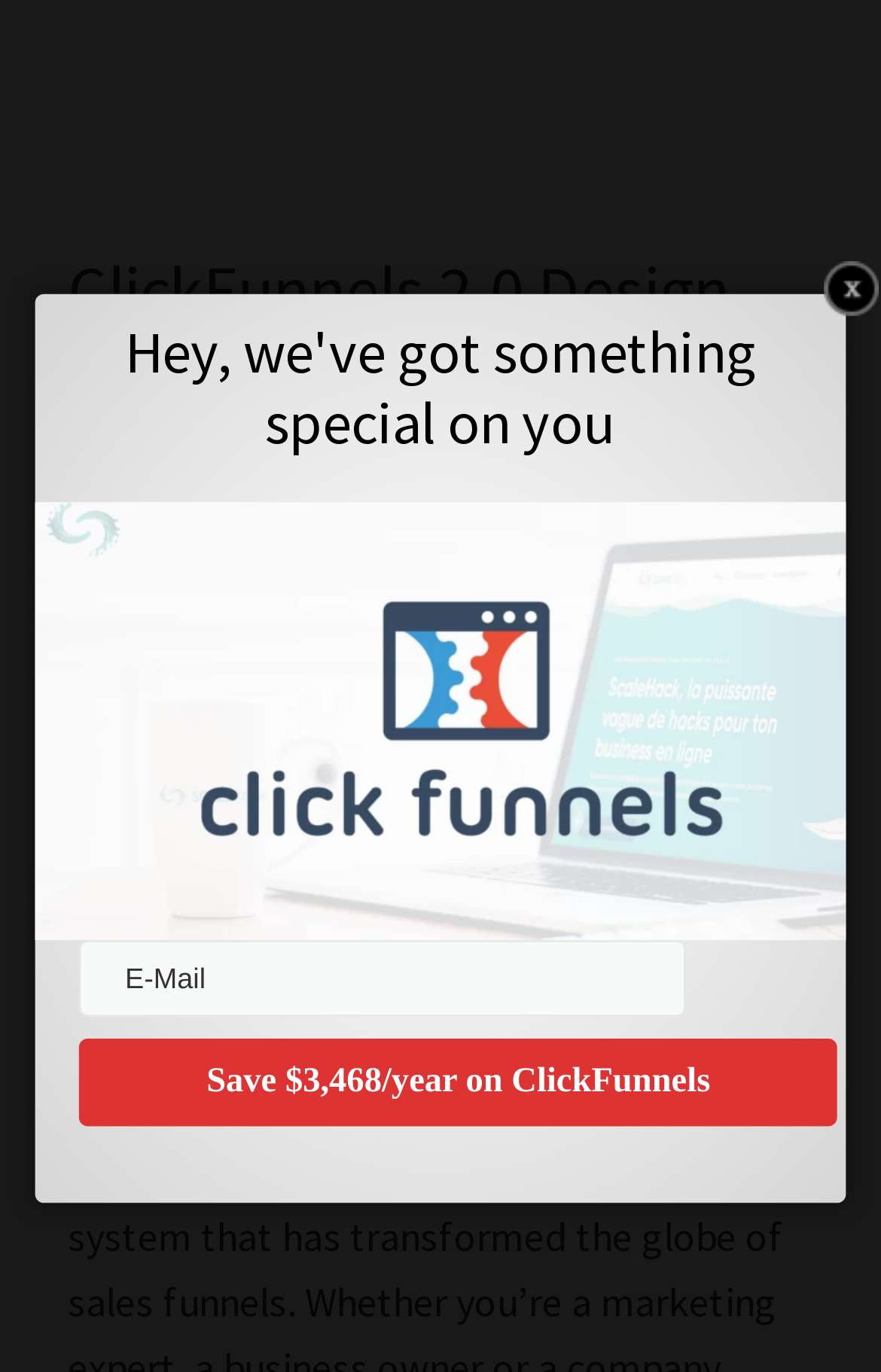Illustrate the webpage thoroughly, mentioning all important details.

The webpage is about ClickFunnels 2.0 Design School, with a prominent header at the top center of the page displaying the title "ClickFunnels 2.0 Design School". Below the header, there is a paragraph of text that discusses the importance of an effective sales funnel in the digital age, highlighting the need to choose the right advertising tool to optimize a company's potential.

On the top left corner, there are two links, "Skip to main content" and "Skip to primary sidebar", which are likely navigation aids for accessibility purposes. On the top right corner, there is another link with no text, which may be a social media or sharing icon.

Further down the page, there is a heading that reads "Hey, we've got something special on you", which is positioned above a form with a text box labeled "E-Mail" and a button that says "Save $3,468/year on ClickFunnels". This form is likely a call-to-action to encourage visitors to sign up for a promotion or offer related to ClickFunnels.